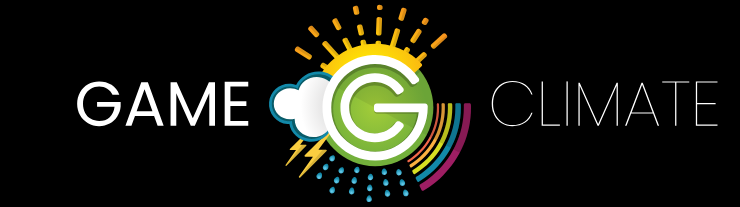Describe in detail everything you see in the image.

The image depicts the vibrant logo of "Game Climate," showcasing a creative and colorful design. It features the word "GAME" in bold black letters, accompanied by a dynamic, circular emblem that combines elements representing weather and nature, such as a cloud, sun, and rain, highlighting the interplay between gaming and environmental themes. The green and yellow hues of the emblem are eye-catching and energetic, while the word "CLIMATE" is presented in a sleek, modern font. This logo encapsulates the playful yet serious focus of the platform on gaming news and discussions, inviting viewers to explore its content related to various gaming topics.